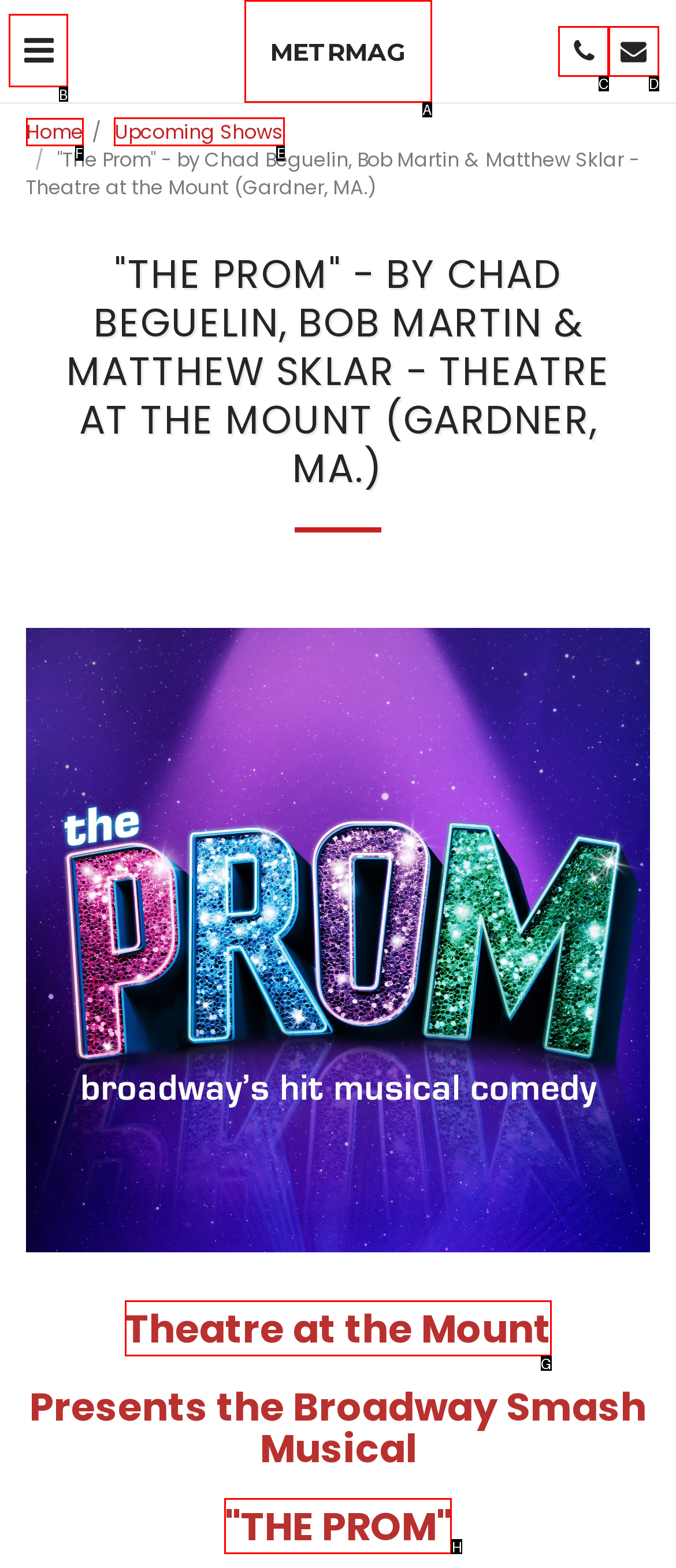Select the right option to accomplish this task: View Upcoming Shows. Reply with the letter corresponding to the correct UI element.

E